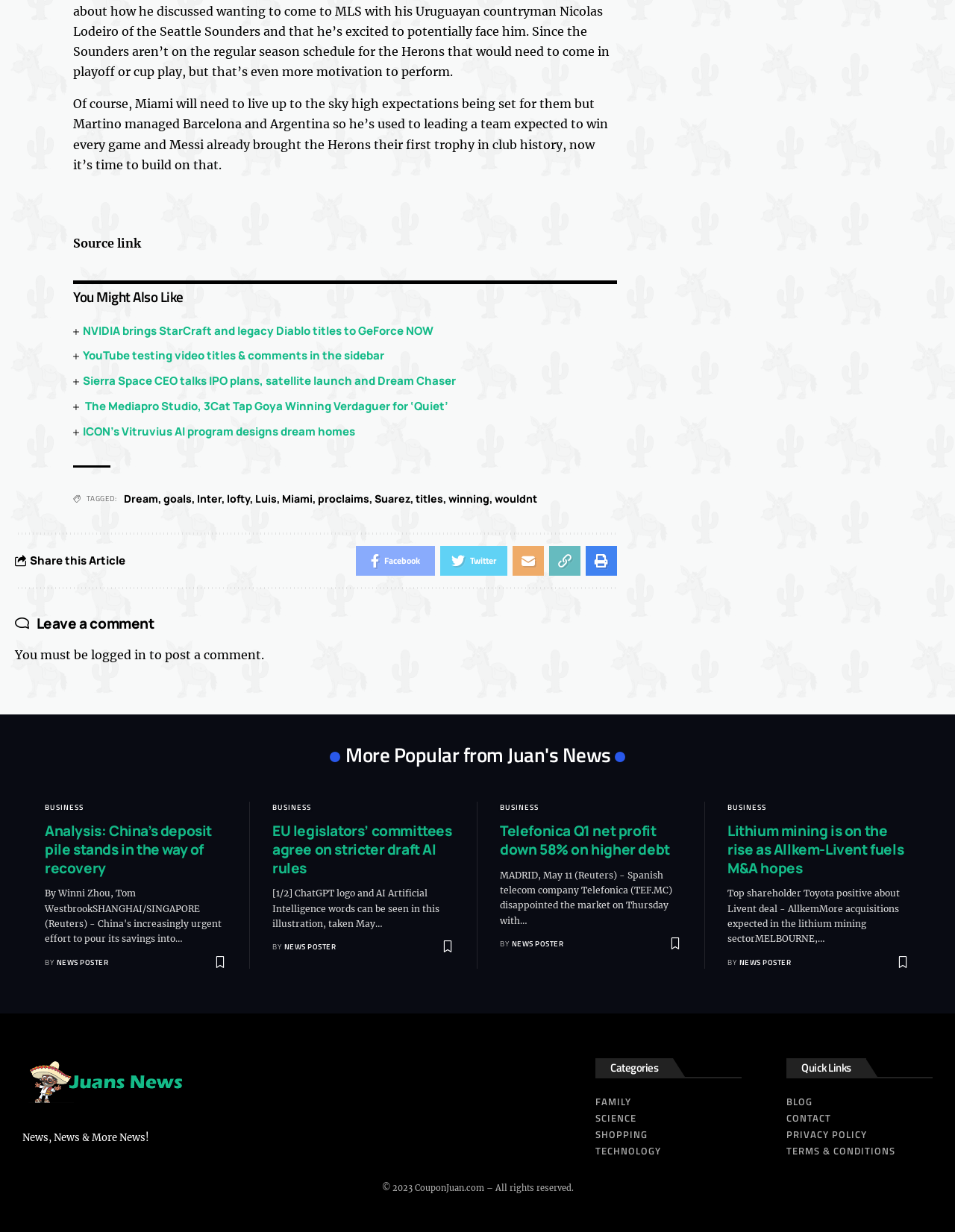Please determine the bounding box coordinates for the UI element described as: "Business".

[0.047, 0.651, 0.088, 0.66]